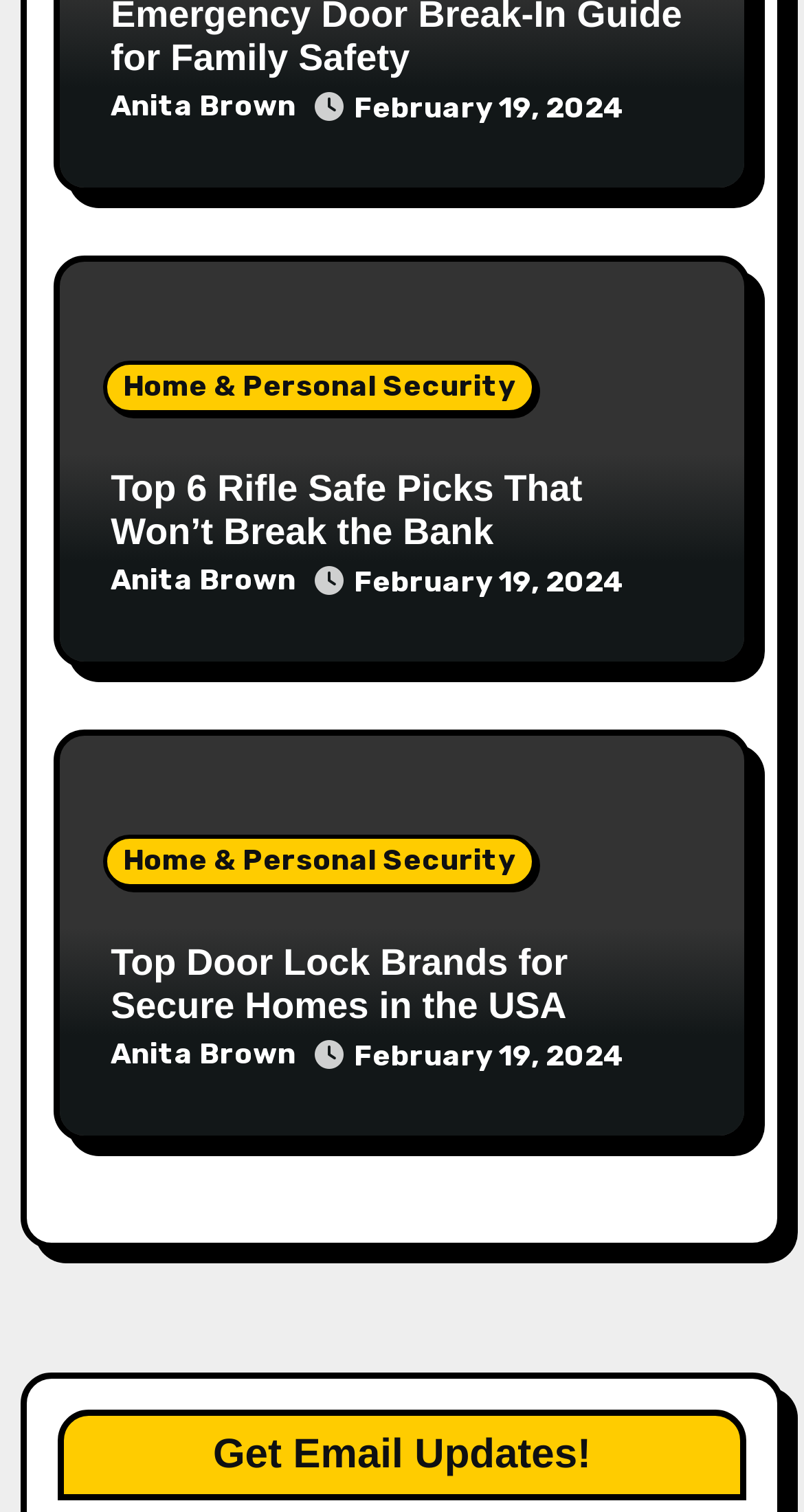Please provide the bounding box coordinates for the element that needs to be clicked to perform the instruction: "Click on the author's name". The coordinates must consist of four float numbers between 0 and 1, formatted as [left, top, right, bottom].

[0.138, 0.059, 0.369, 0.082]